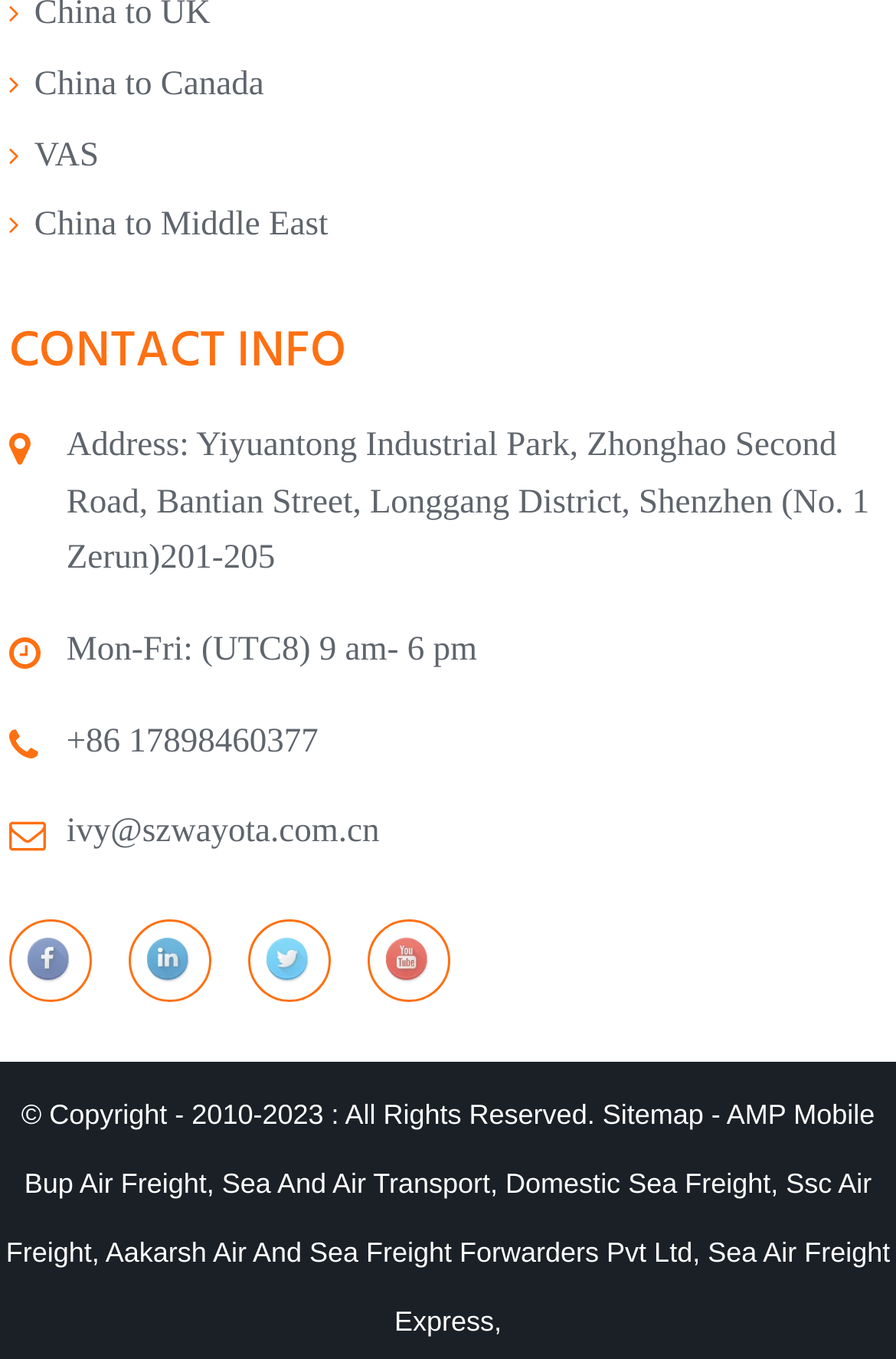Kindly provide the bounding box coordinates of the section you need to click on to fulfill the given instruction: "Click China to Canada link".

[0.038, 0.049, 0.295, 0.076]